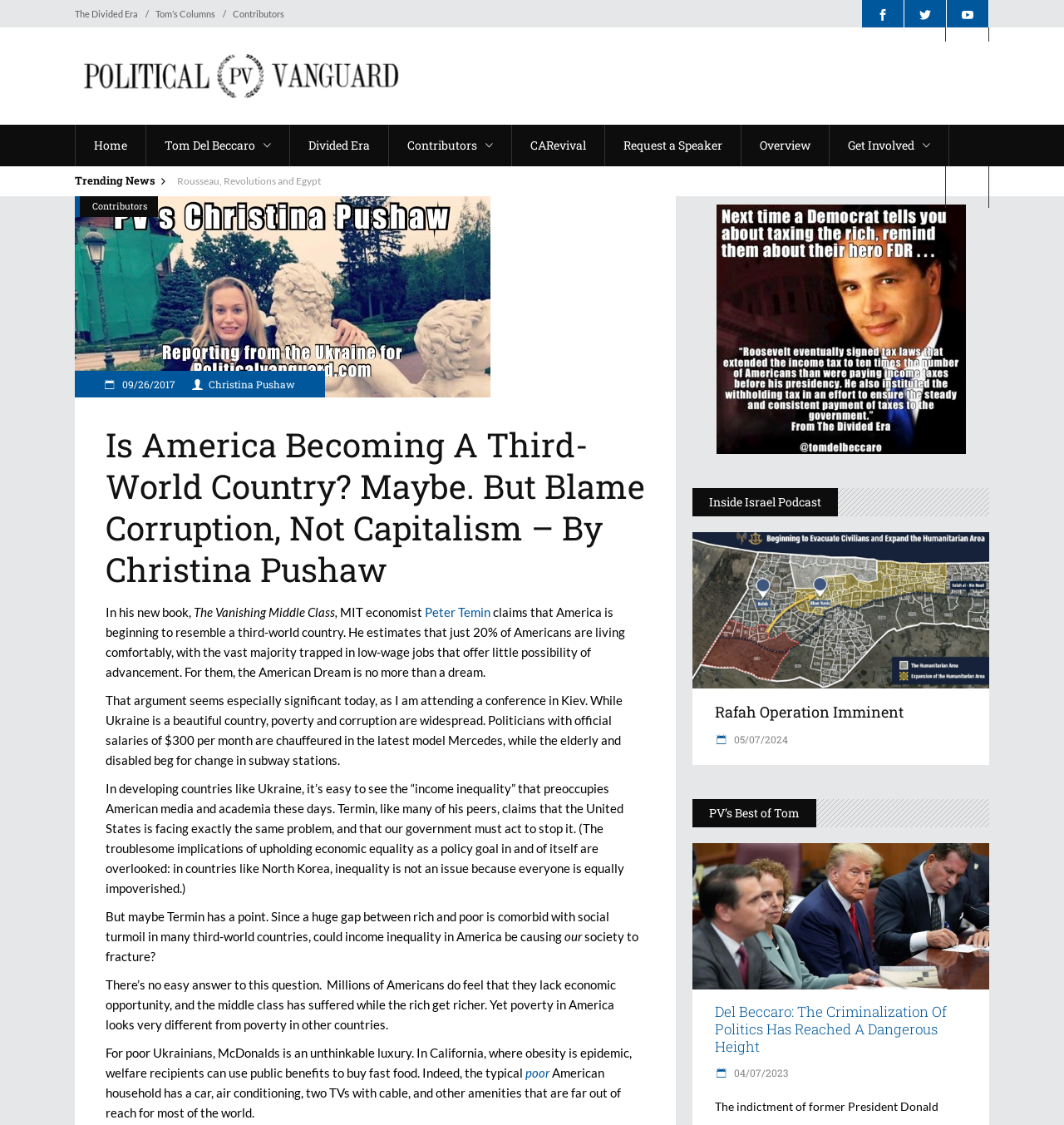Identify the bounding box coordinates of the element that should be clicked to fulfill this task: "Visit the 'Contributors' page". The coordinates should be provided as four float numbers between 0 and 1, i.e., [left, top, right, bottom].

[0.365, 0.111, 0.48, 0.148]